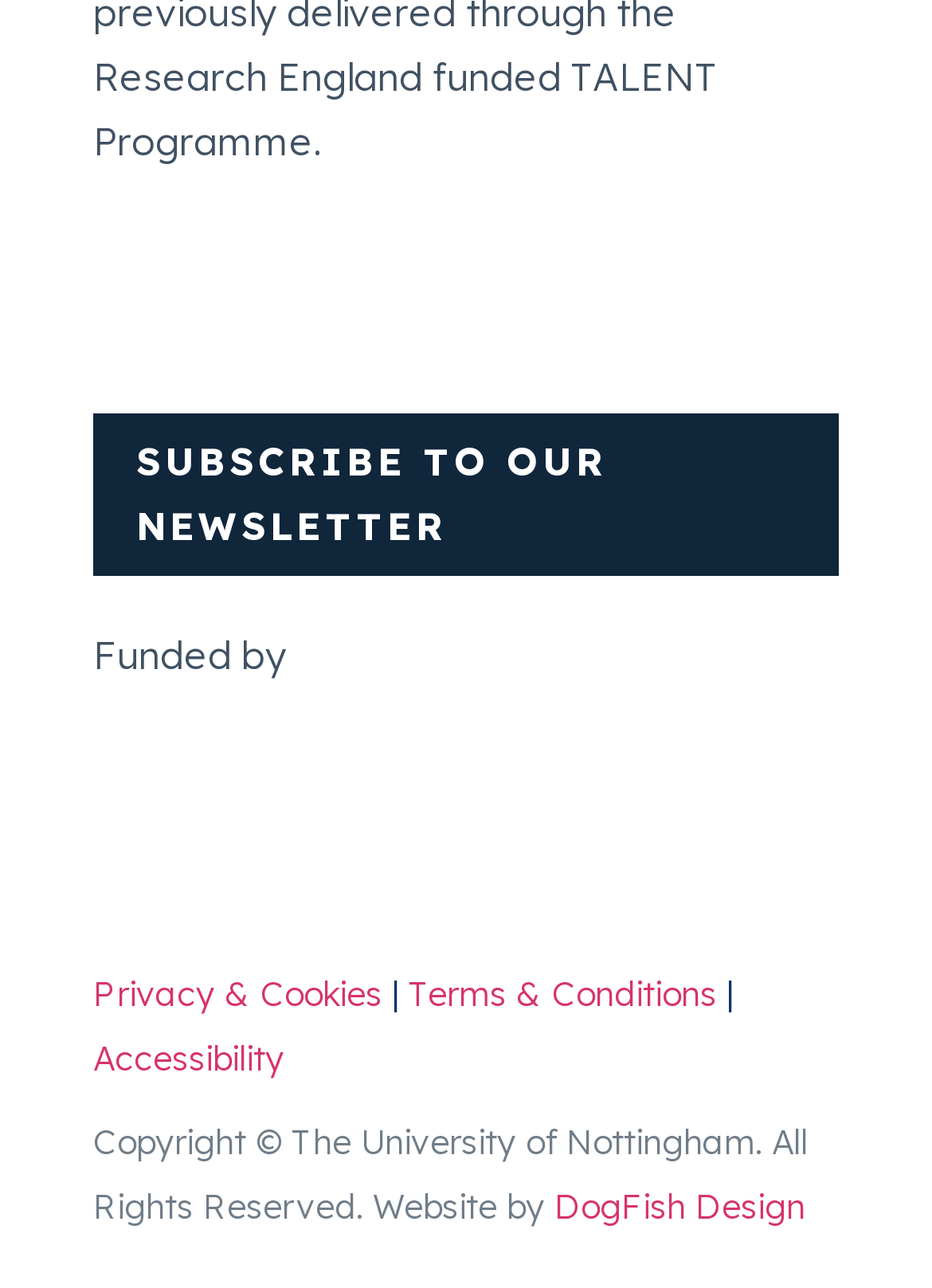What is the topic mentioned before 'Privacy & Cookies'?
From the screenshot, provide a brief answer in one word or phrase.

Funded by